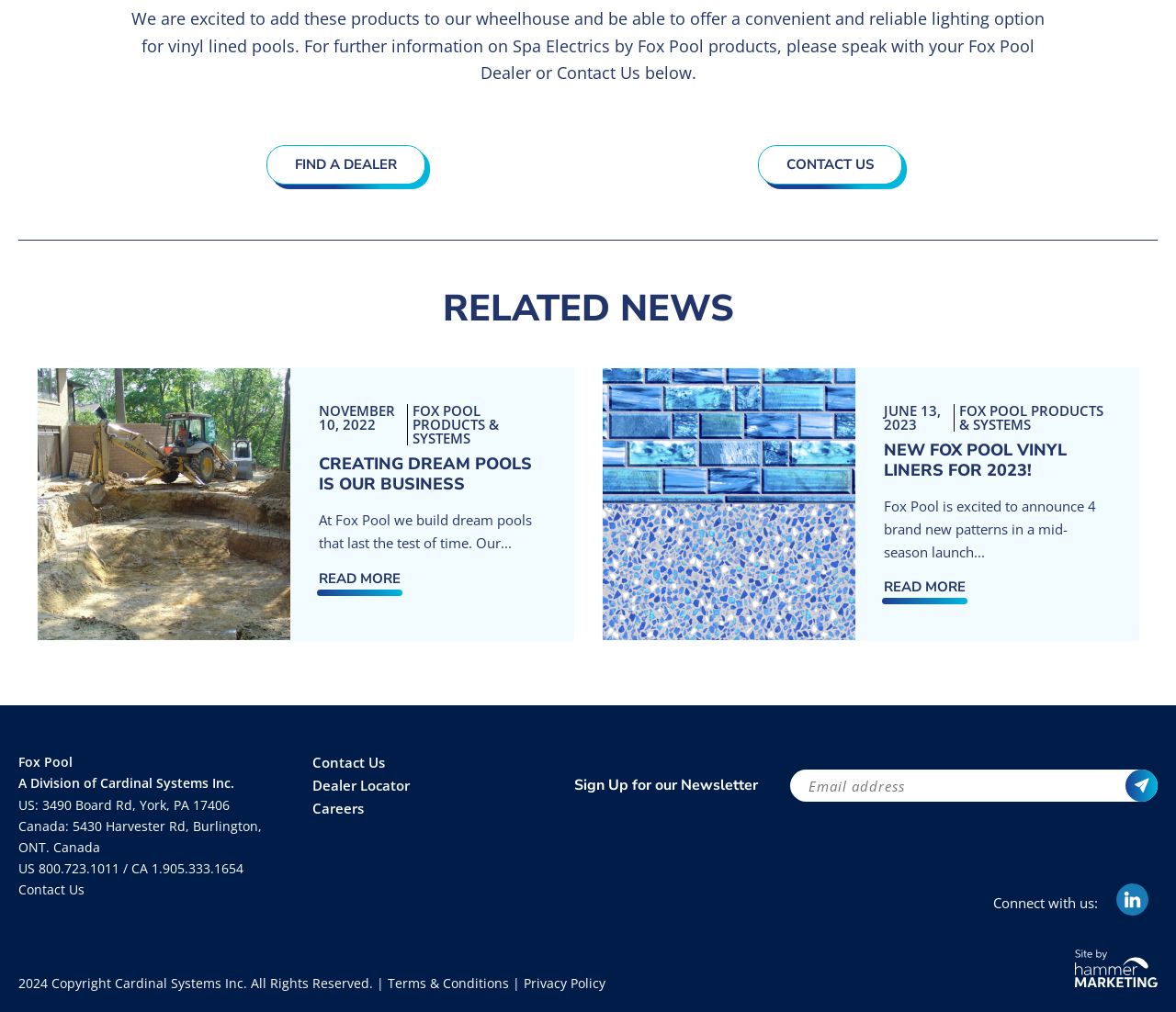Determine the bounding box coordinates of the element's region needed to click to follow the instruction: "Read more about new Fox Pool vinyl liners". Provide these coordinates as four float numbers between 0 and 1, formatted as [left, top, right, bottom].

[0.752, 0.566, 0.821, 0.597]